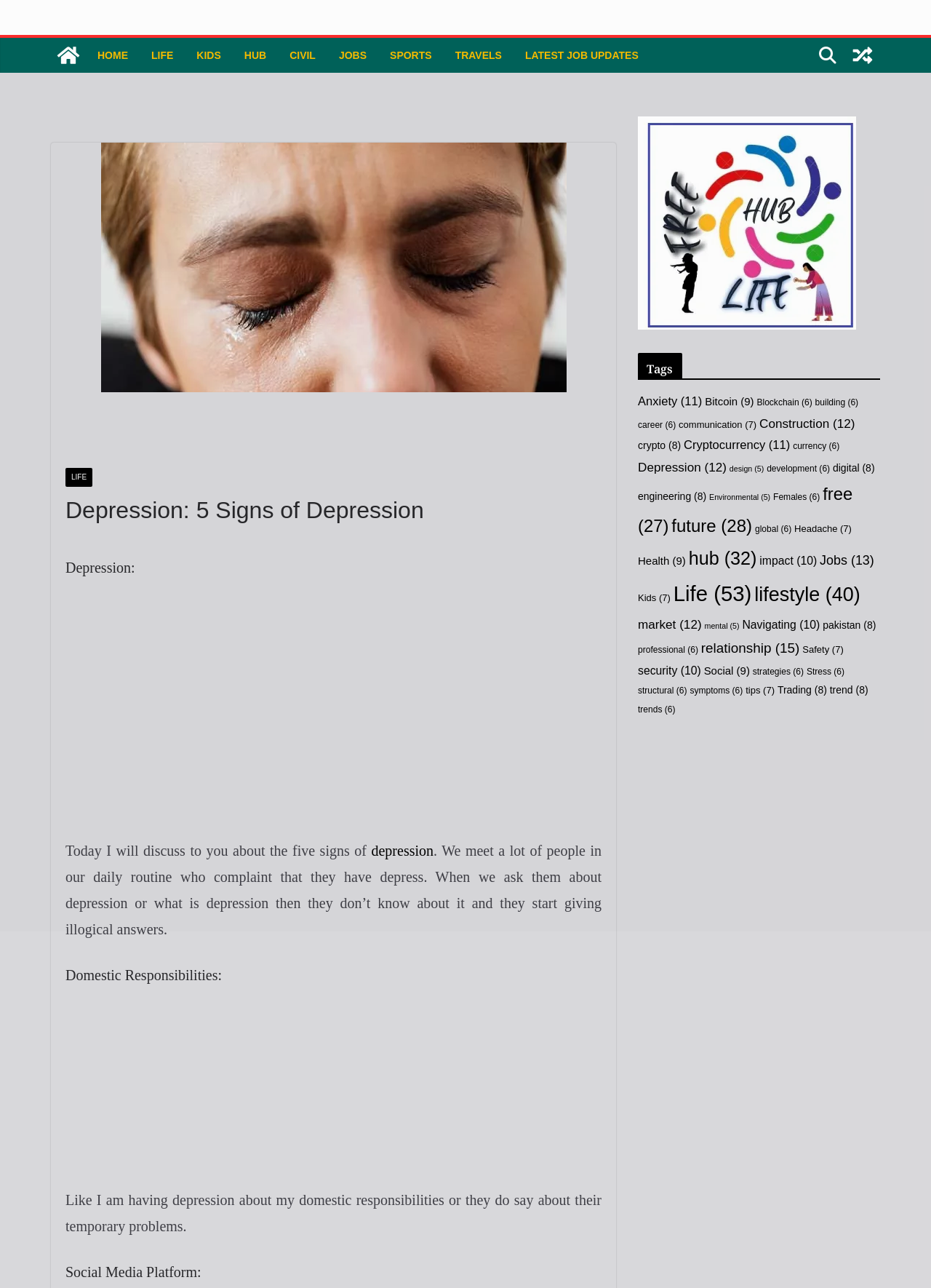Please determine the bounding box coordinates of the element to click in order to execute the following instruction: "Learn about 'Depression' tag". The coordinates should be four float numbers between 0 and 1, specified as [left, top, right, bottom].

[0.685, 0.357, 0.78, 0.369]